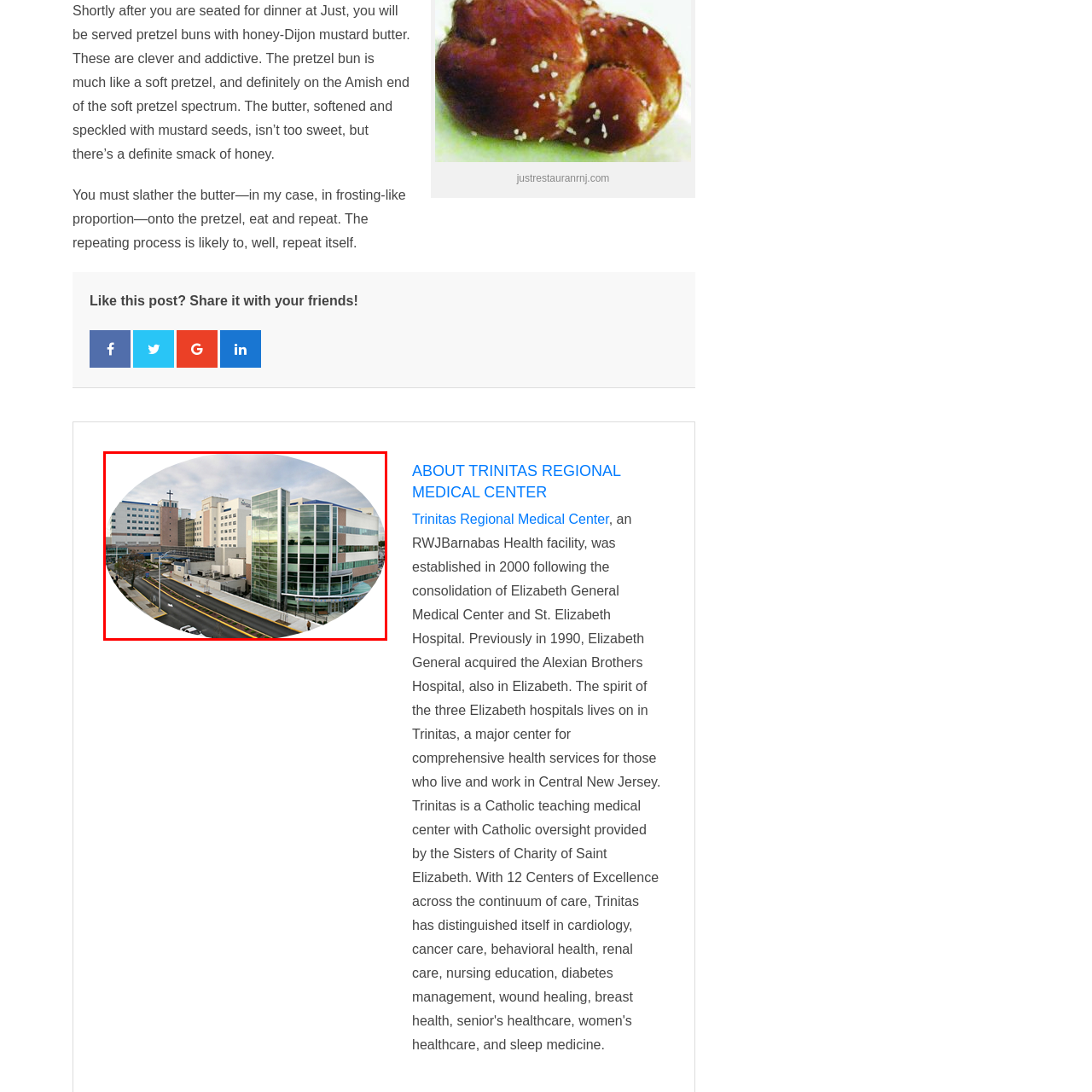What is on top of the taller building on the left side?
Look at the image highlighted within the red bounding box and provide a detailed answer to the question.

The caption describes the left side of the image, stating that the taller building is adorned with a distinctive cross atop it, suggesting its affiliation with a healthcare service, which implies that there is a cross on top of the building.